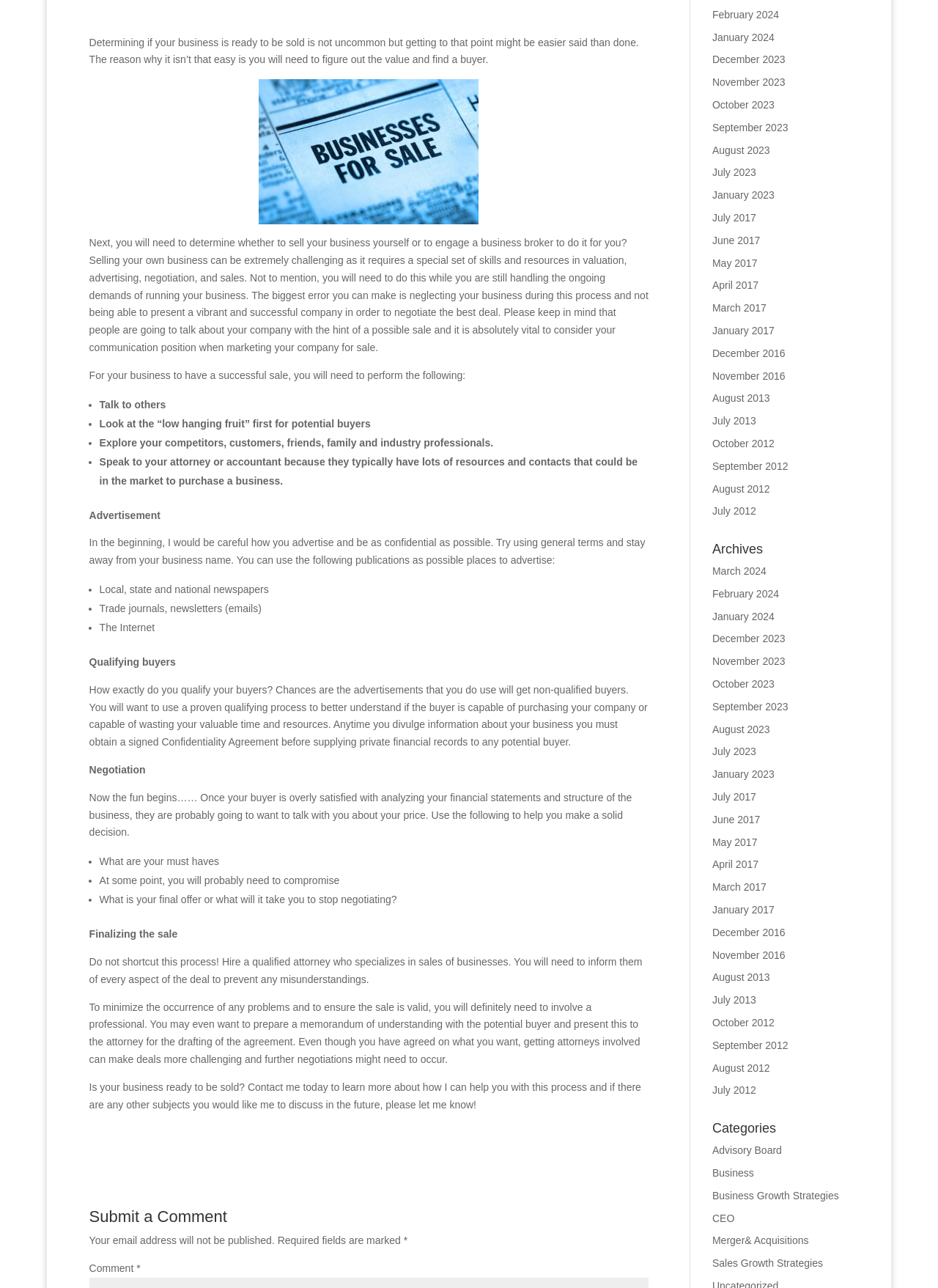Locate the UI element that matches the description Sales Growth Strategies in the webpage screenshot. Return the bounding box coordinates in the format (top-left x, top-left y, bottom-right x, bottom-right y), with values ranging from 0 to 1.

[0.759, 0.976, 0.877, 0.985]